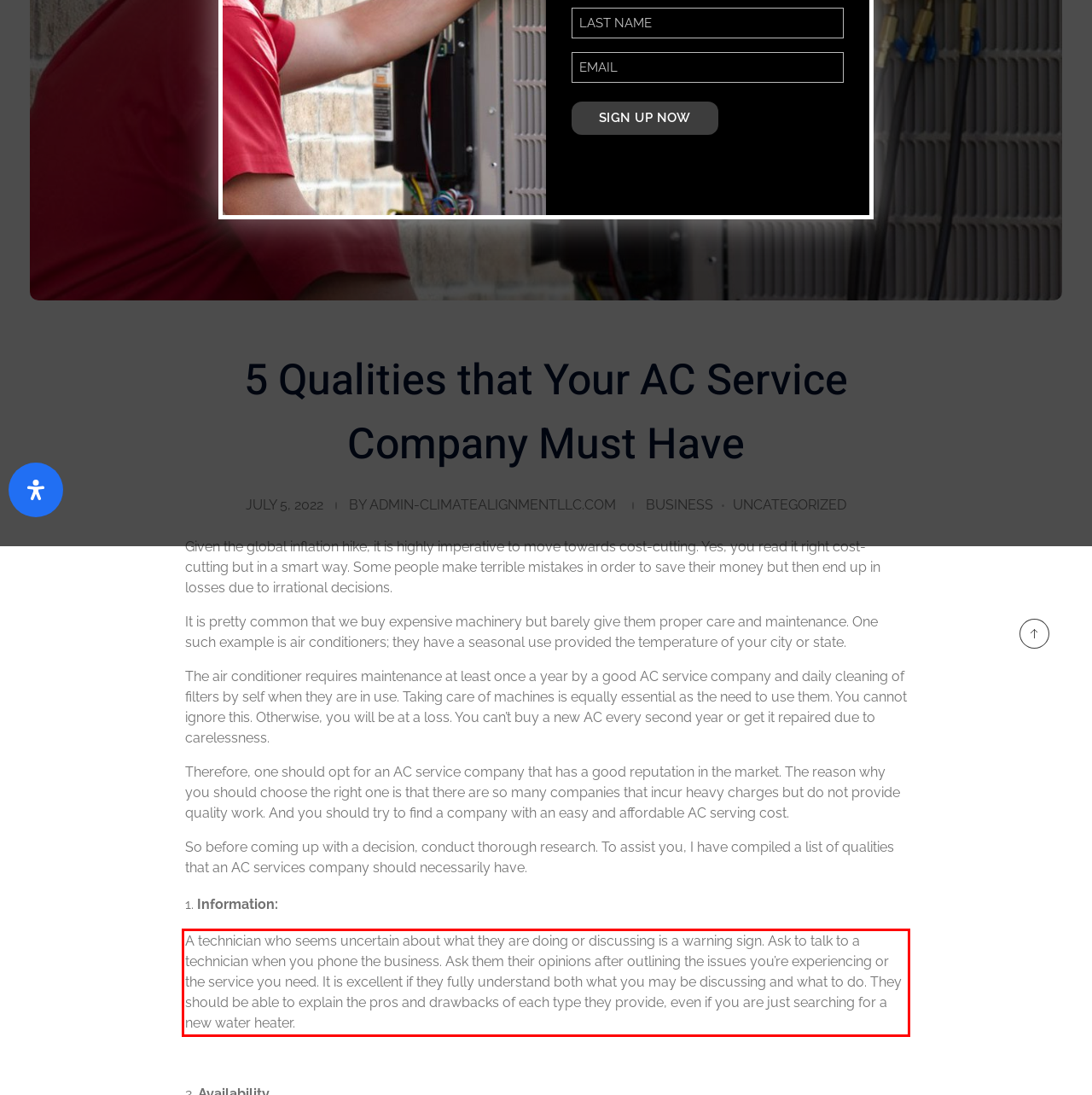Please use OCR to extract the text content from the red bounding box in the provided webpage screenshot.

A technician who seems uncertain about what they are doing or discussing is a warning sign. Ask to talk to a technician when you phone the business. Ask them their opinions after outlining the issues you’re experiencing or the service you need. It is excellent if they fully understand both what you may be discussing and what to do. They should be able to explain the pros and drawbacks of each type they provide, even if you are just searching for a new water heater.